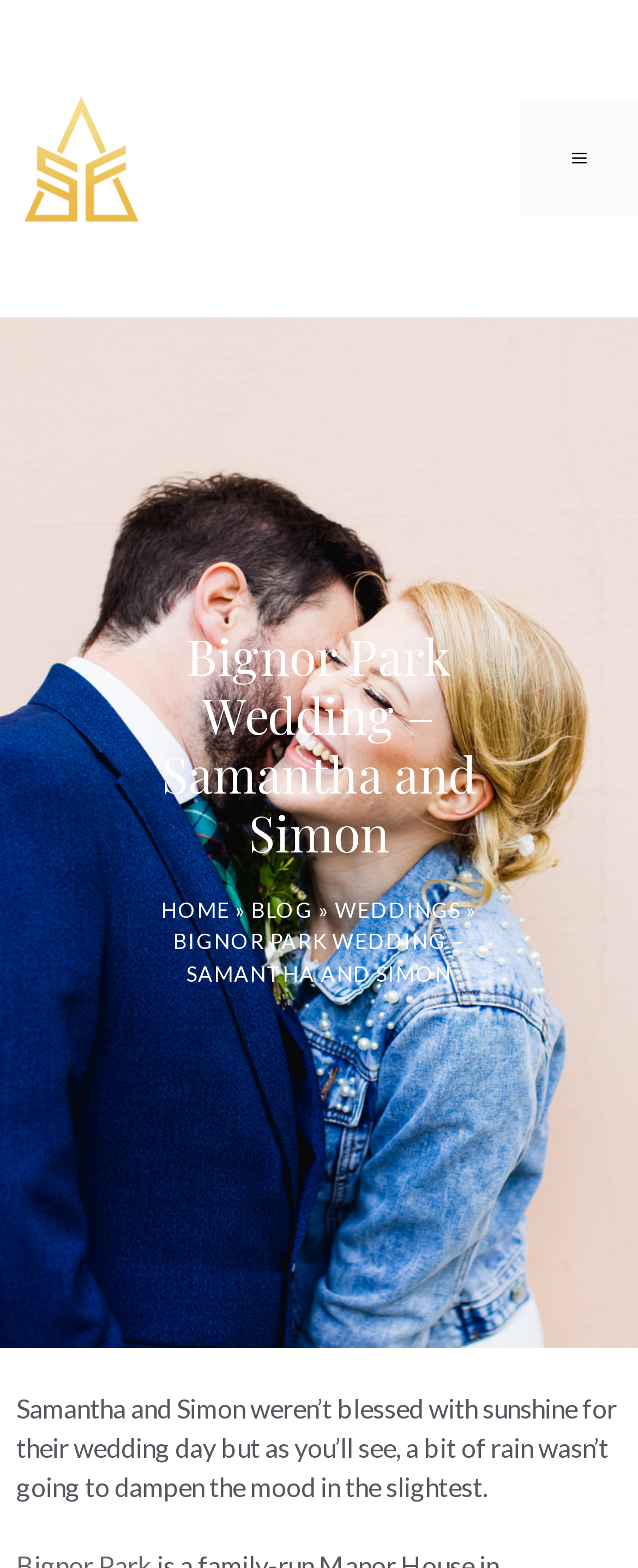Please answer the following question using a single word or phrase: 
What is the occupation of the website owner?

Wedding Photographer